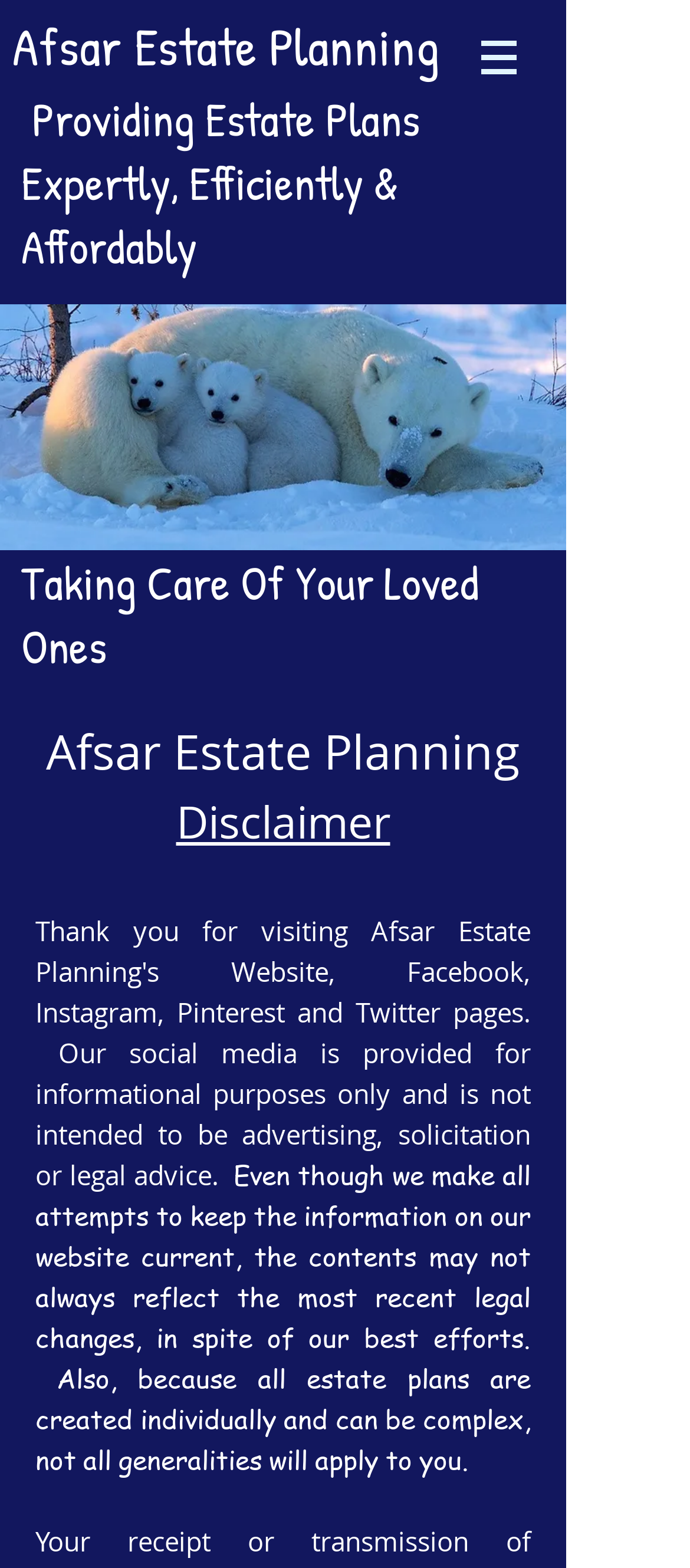Please analyze the image and provide a thorough answer to the question:
What is the focus of the estate planning company?

The focus of the estate planning company can be inferred from the heading element with the text 'Taking Care Of Your Loved Ones', which suggests that the company's primary focus is on helping individuals take care of their loved ones through estate planning.